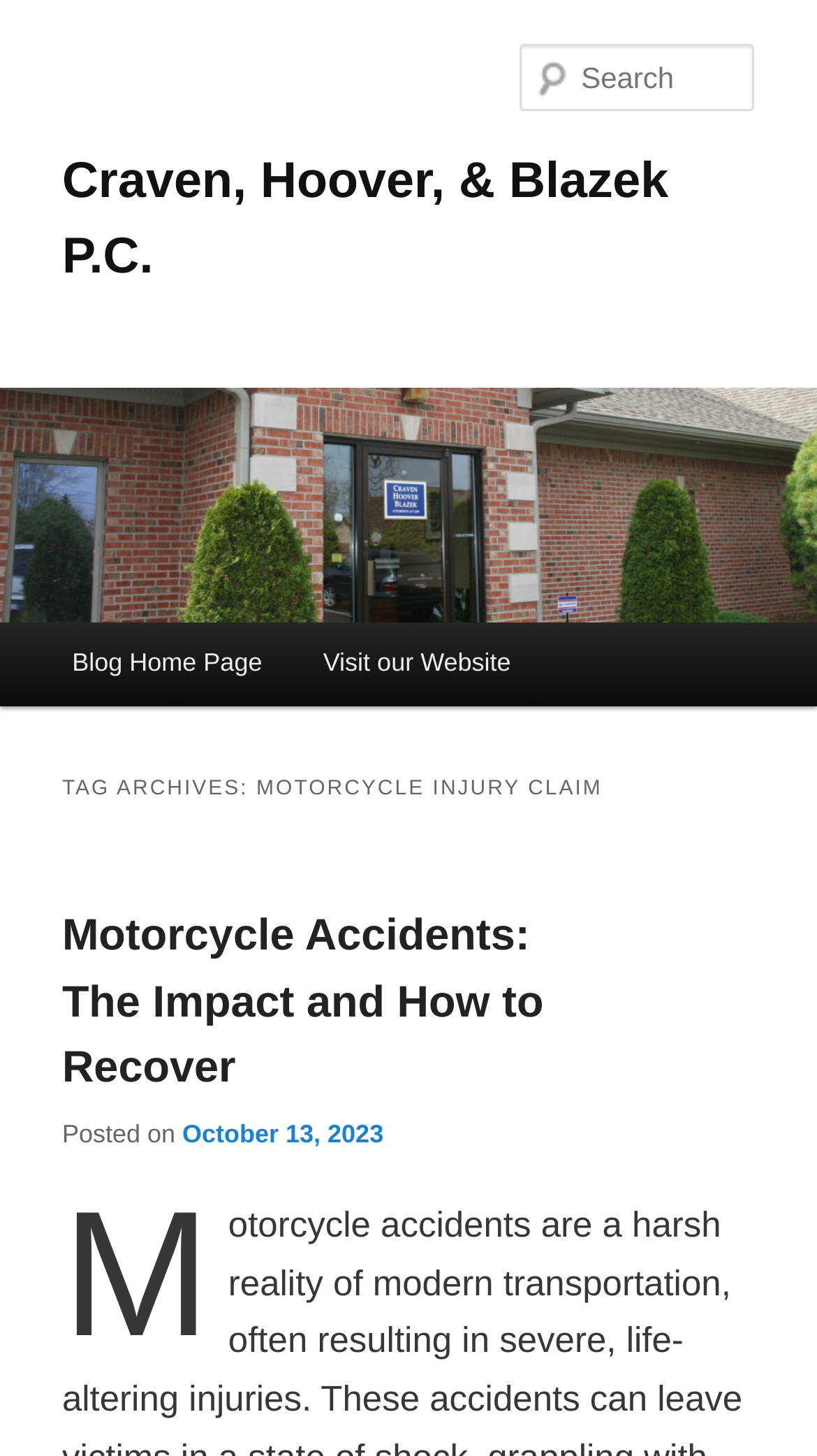What is the date of the blog post?
Please give a detailed and elaborate answer to the question.

The date of the blog post can be found in the link element with the text 'October 13, 2023' which is located below the heading element of the blog post.